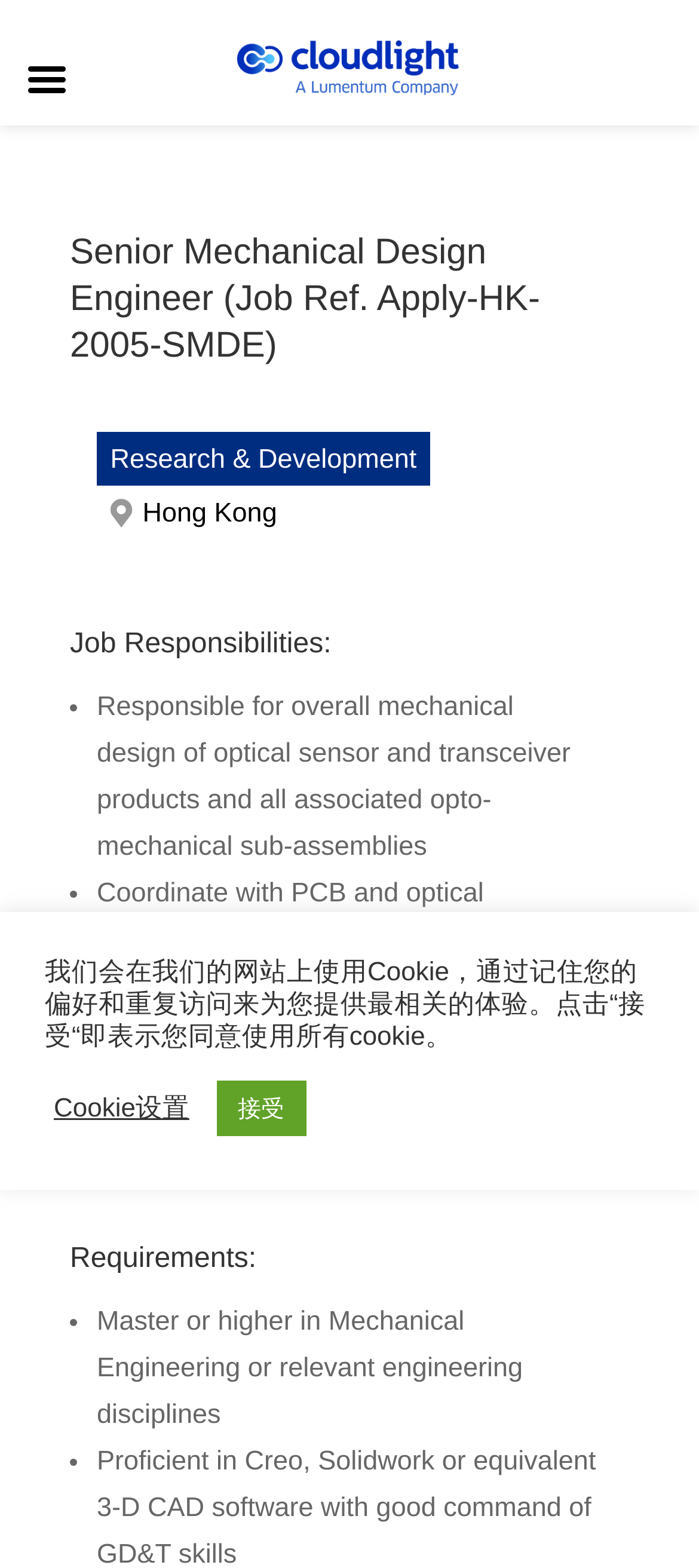Give a full account of the webpage's elements and their arrangement.

The webpage is a job posting for a Senior Mechanical Design Engineer position. At the top, there is a heading with the job title and reference number. Below it, there is a section labeled "Research & Development" with a link to "Hong Kong", indicating the job location.

The main content of the page is divided into two sections: "Job Responsibilities" and "Requirements". The "Job Responsibilities" section lists three bullet points describing the key tasks of the job, including designing optical sensor and transceiver products, coordinating with other designers, and performing thermal and mechanical simulations.

The "Requirements" section also lists three bullet points, outlining the necessary qualifications and experience for the job, including a Master's degree in Mechanical Engineering or a relevant field.

At the bottom of the page, there is a notification about the use of cookies on the website, with options to accept or customize cookie settings. Above this notification, there is a logo header menu with an image and a link.

Overall, the webpage is a formal job posting with a clear structure and concise descriptions of the job responsibilities and requirements.